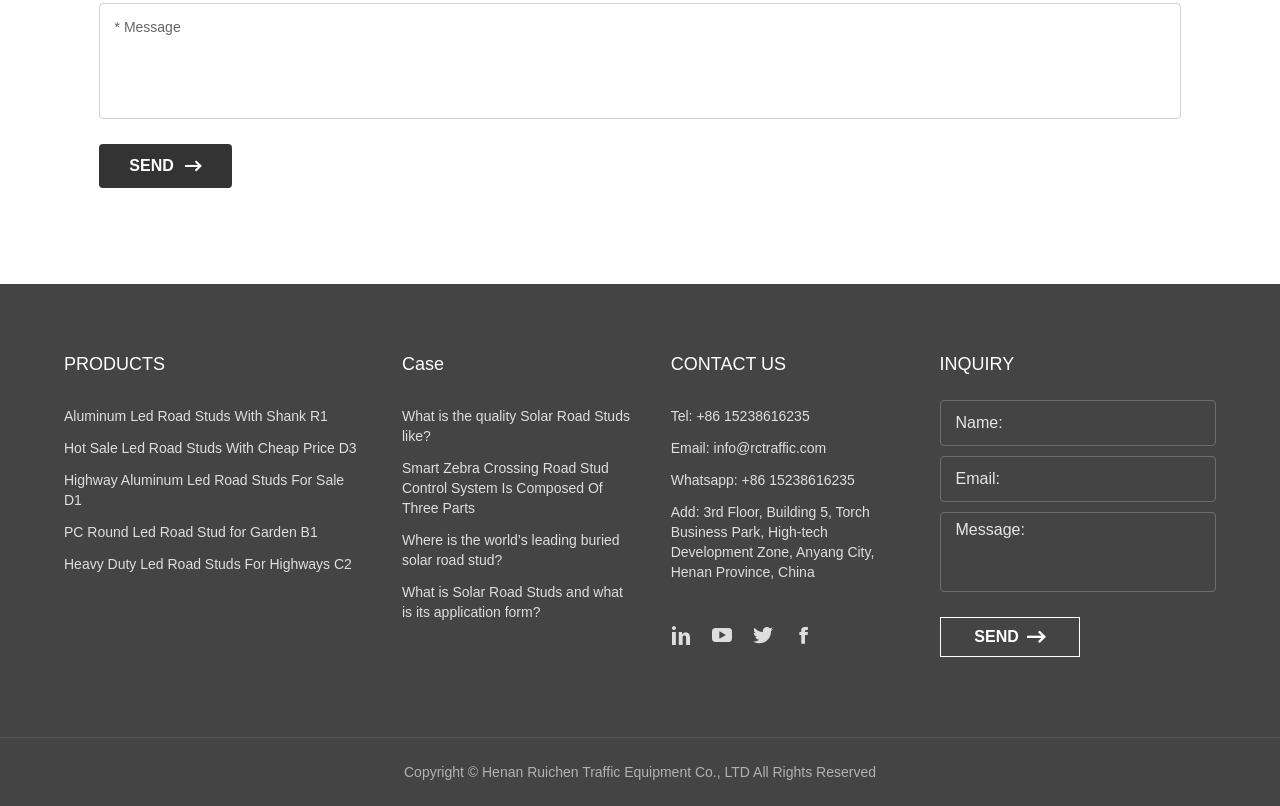Answer the following query with a single word or phrase:
What type of products does the company offer?

Led road studs